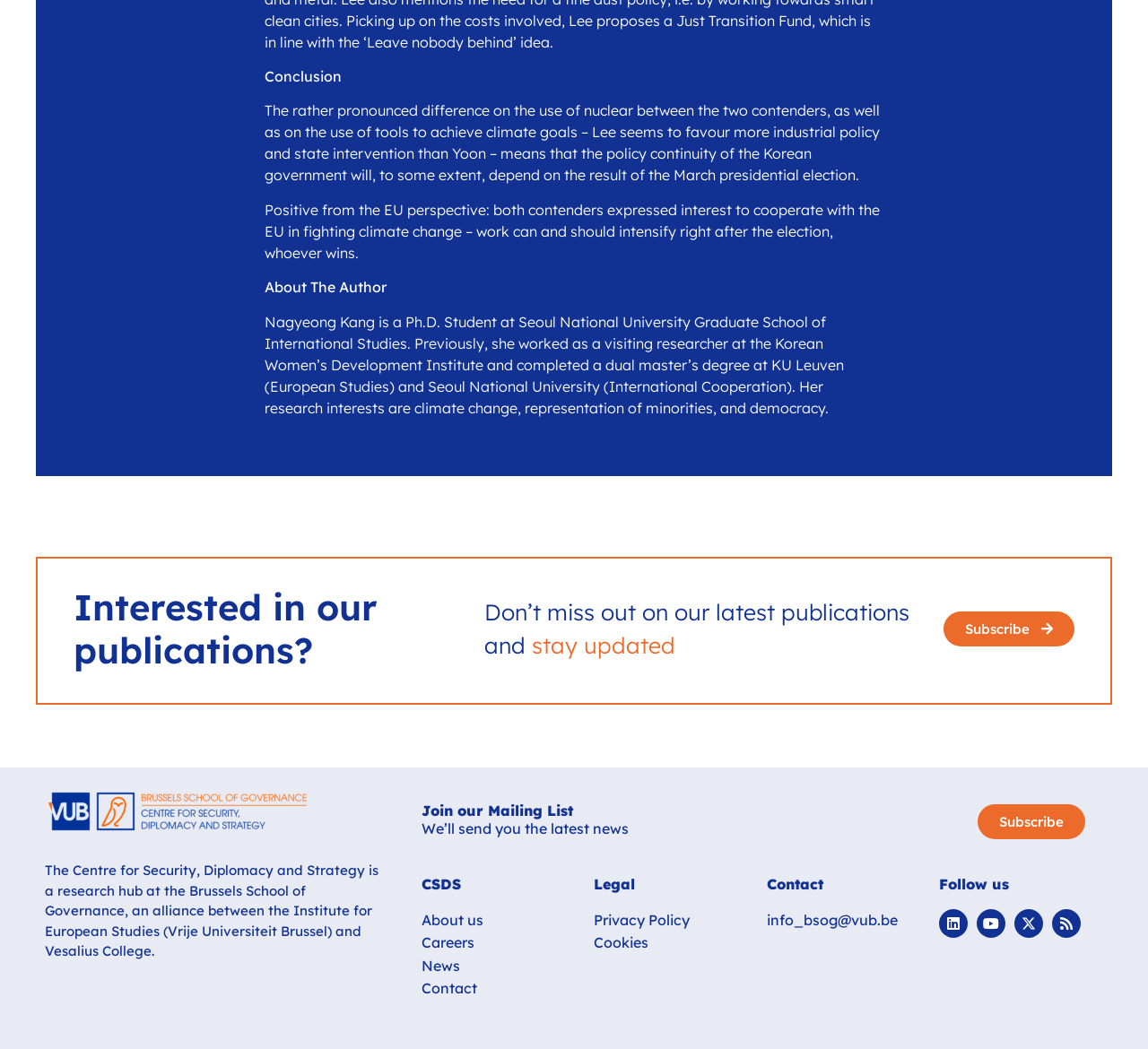How many links are there to subscribe?
Answer the question with a detailed and thorough explanation.

There are two links to subscribe on the webpage. One is located at the top-right part of the webpage with the text 'Subscribe' and the other is located at the bottom-right part of the webpage with the text 'Subscribe'.